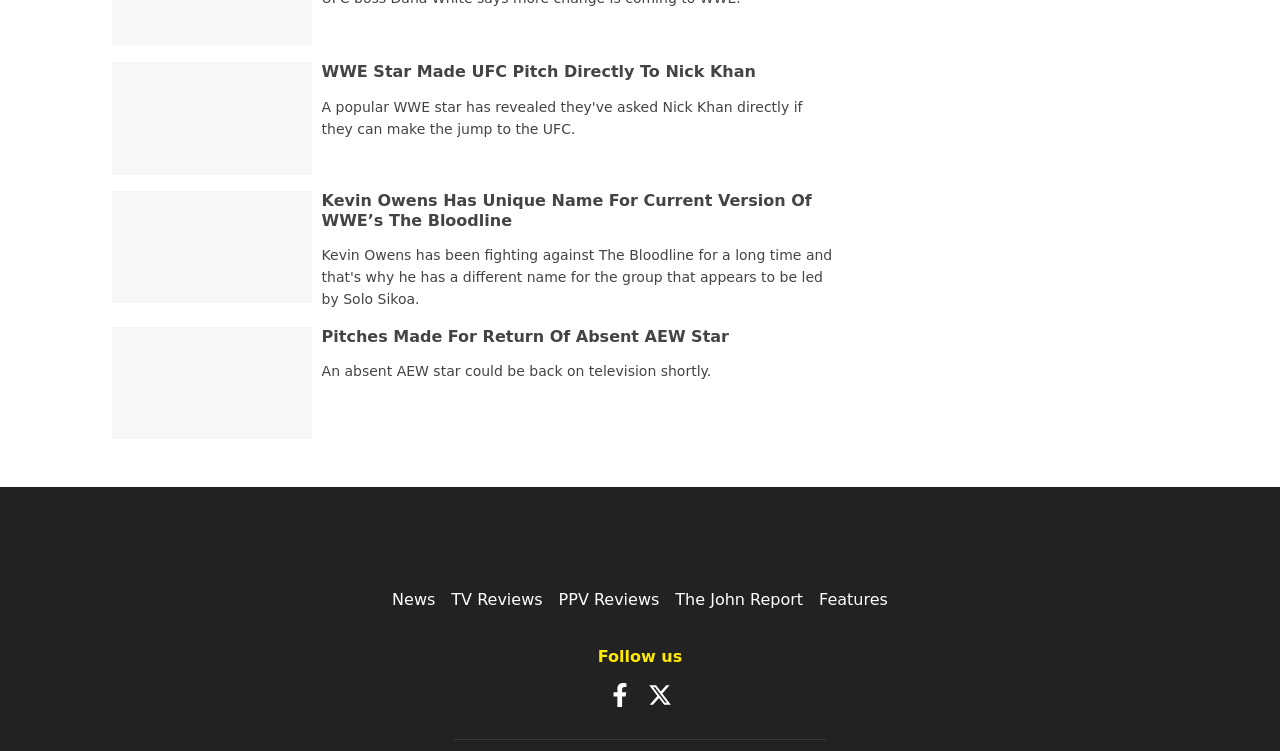Provide the bounding box for the UI element matching this description: "The John Report".

[0.528, 0.786, 0.627, 0.812]